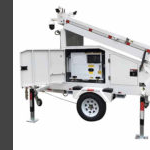Describe all the important aspects and details of the image.

The image depicts a mobile surveillance trailer, an essential equipment rental for security and monitoring purposes. This trailer features a robust design, equipped with a telescoping mast that can be raised to provide elevated visibility and surveillance capabilities. The trailer is mounted on sturdy wheels, making it easy to transport to various locations. It includes a secure storage compartment housing essential equipment, likely including a generator and monitoring systems. Ideal for temporary security needs, this mobile surveillance unit can be critical for events, construction sites, or remote locations requiring consistent oversight.